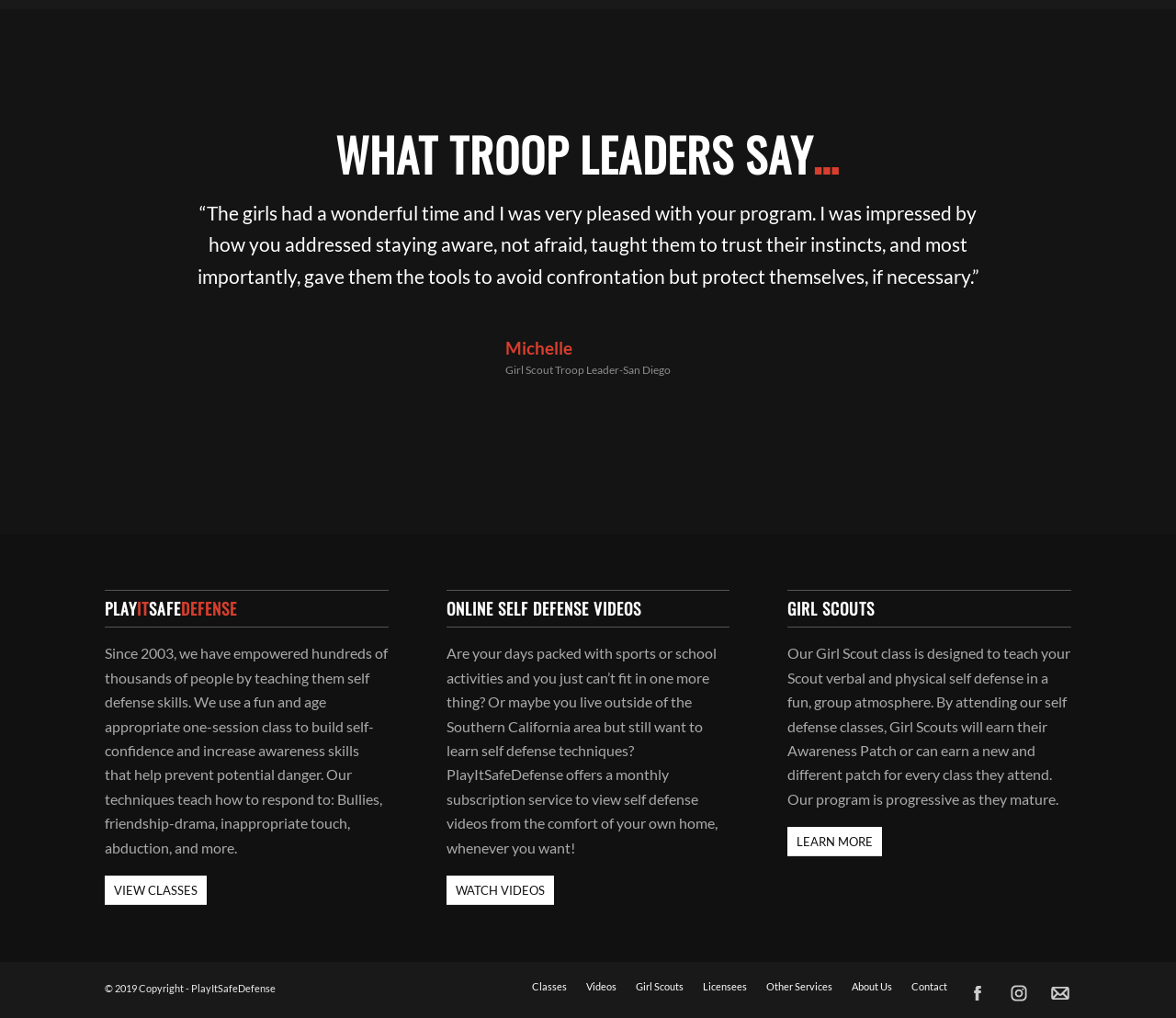Refer to the image and provide an in-depth answer to the question:
What social media platforms are linked on the webpage?

The webpage has links to social media platforms at the bottom, which include Facebook and Instagram, as indicated by the icons and text 'Facebook ' and 'Instagram '.